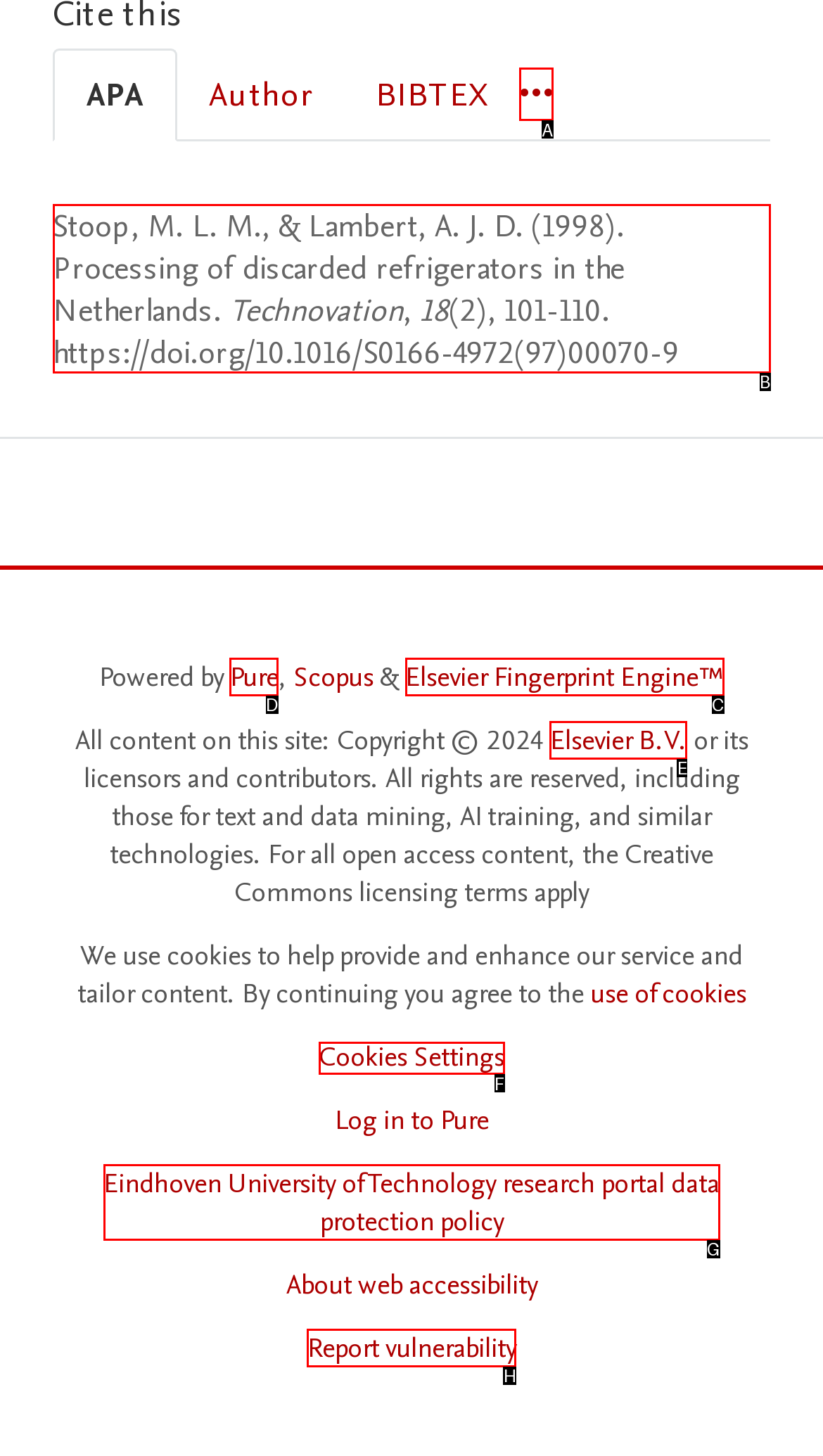Identify the correct UI element to click for the following task: Click on the Pure link Choose the option's letter based on the given choices.

D